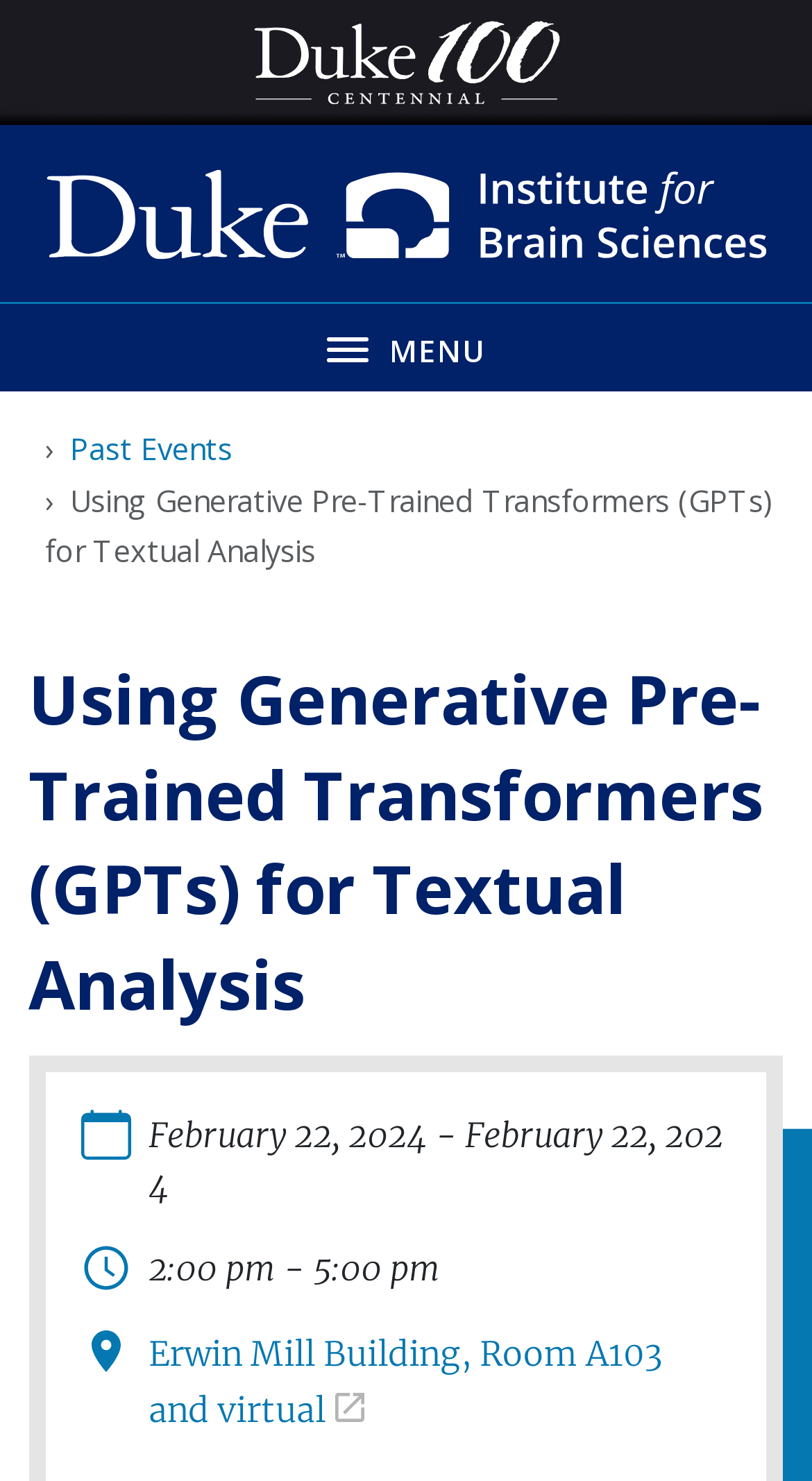Determine and generate the text content of the webpage's headline.

Using Generative Pre-Trained Transformers (GPTs) for Textual Analysis